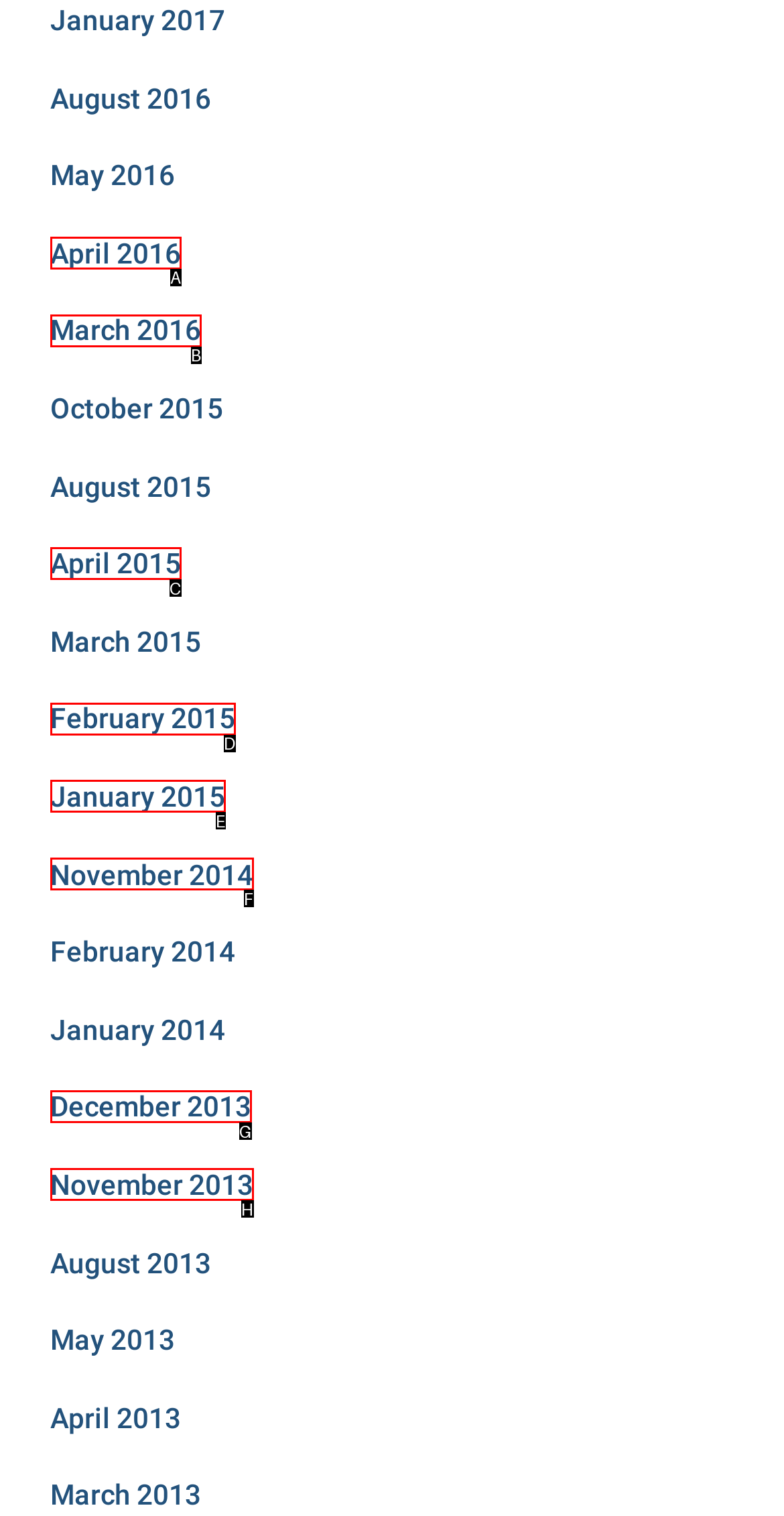Match the option to the description: March 2016
State the letter of the correct option from the available choices.

B